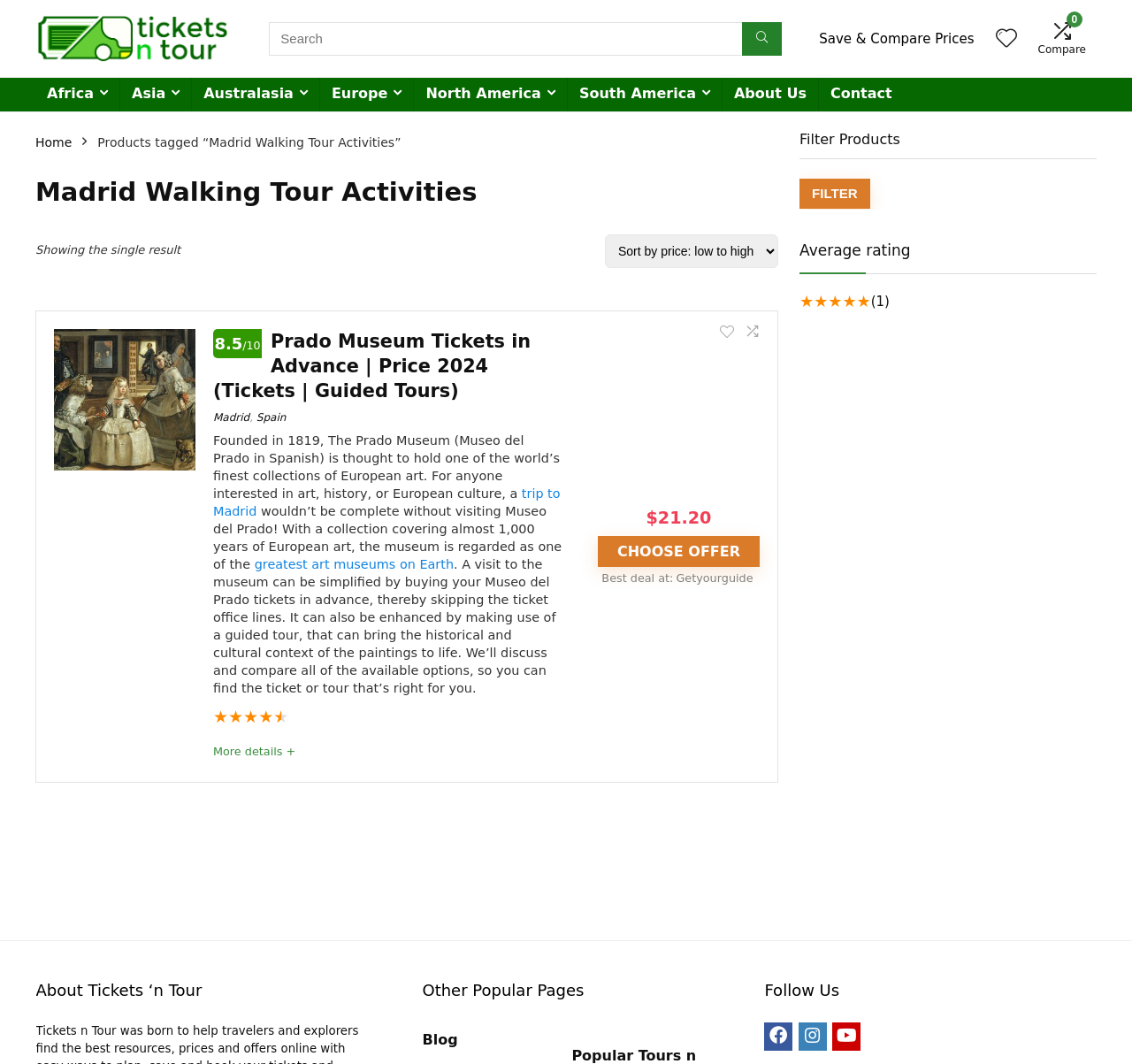Summarize the webpage comprehensively, mentioning all visible components.

This webpage is about Madrid Walking Tour Activities, specifically comparing prices and options for tickets and guided tours. At the top, there is a search bar with a "Search" button, allowing users to search for specific activities. Below the search bar, there is a layout table with a "Save & Compare Prices" heading, accompanied by a link with a star icon.

The webpage is divided into sections, with the main section displaying a list of activities. Each activity is presented with a figure, rating, and description. The first activity shown is the Prado Museum Tickets in Advance, with a rating of 8.5 out of 10 and a price of $21.20. The description provides information about the museum and the benefits of buying tickets in advance. There is also a "CHOOSE OFFER" button and a "Best deal at" section, indicating the best offer from a specific provider, Getyourguide.

To the right of the main section, there is a complementary section with a "Filter Products" heading, allowing users to filter activities by price, rating, and other criteria. Below this section, there is a section with links to other popular pages, including a blog and social media links.

At the bottom of the webpage, there is a section with information about Tickets 'n Tour, including a heading "About Tickets ‘n Tour" and a "Follow Us" section with social media links.